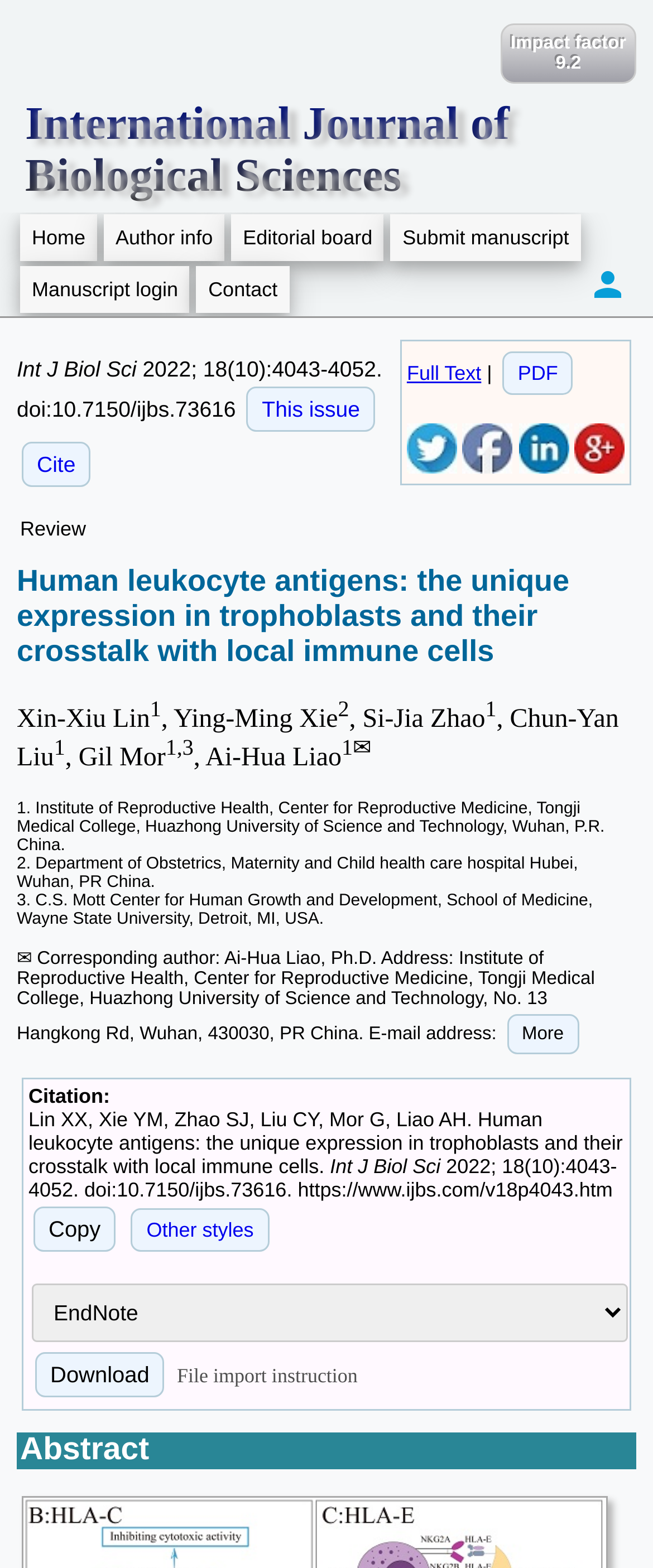Answer with a single word or phrase: 
What is the impact factor of the journal?

9.2